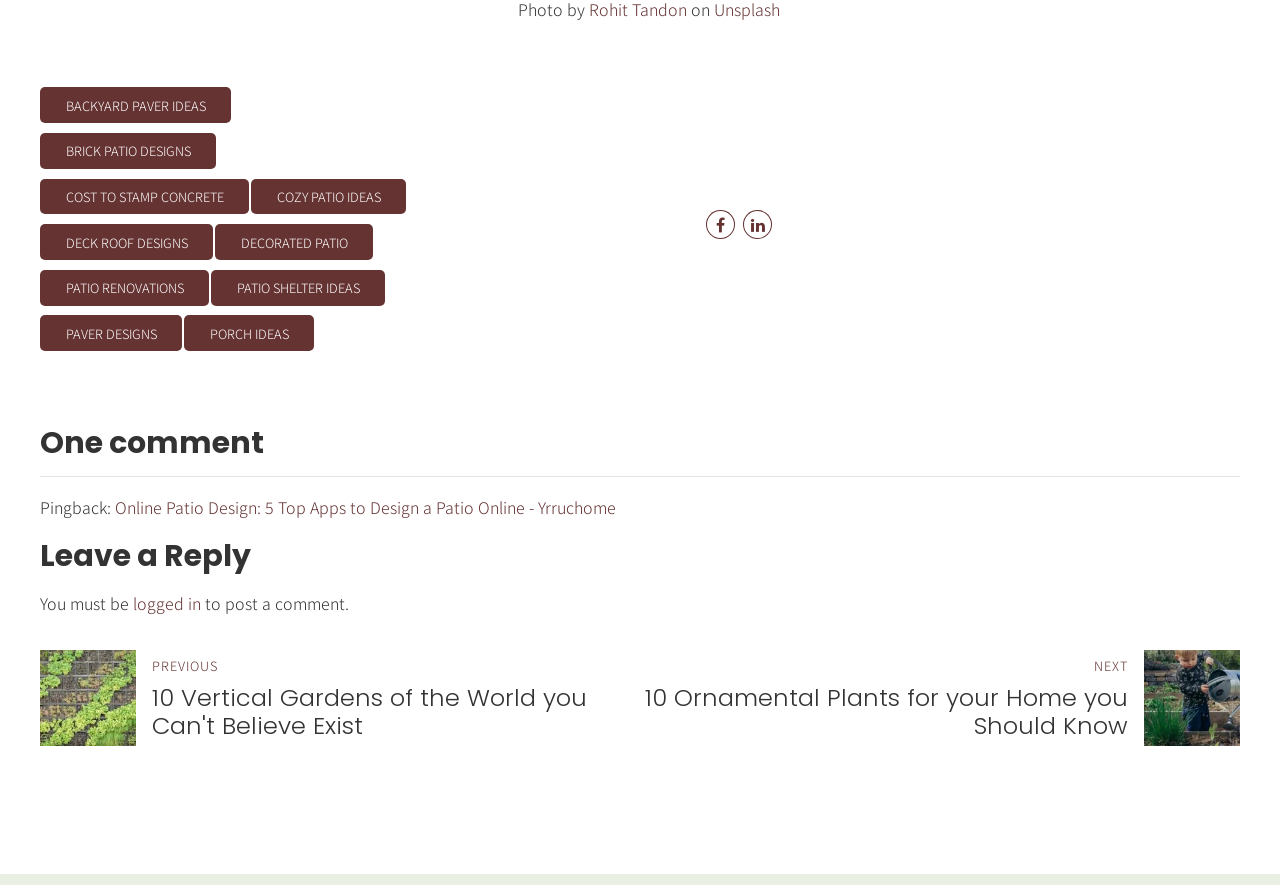Can you specify the bounding box coordinates of the area that needs to be clicked to fulfill the following instruction: "Click on BACKYARD PAVER IDEAS"?

[0.031, 0.099, 0.181, 0.139]